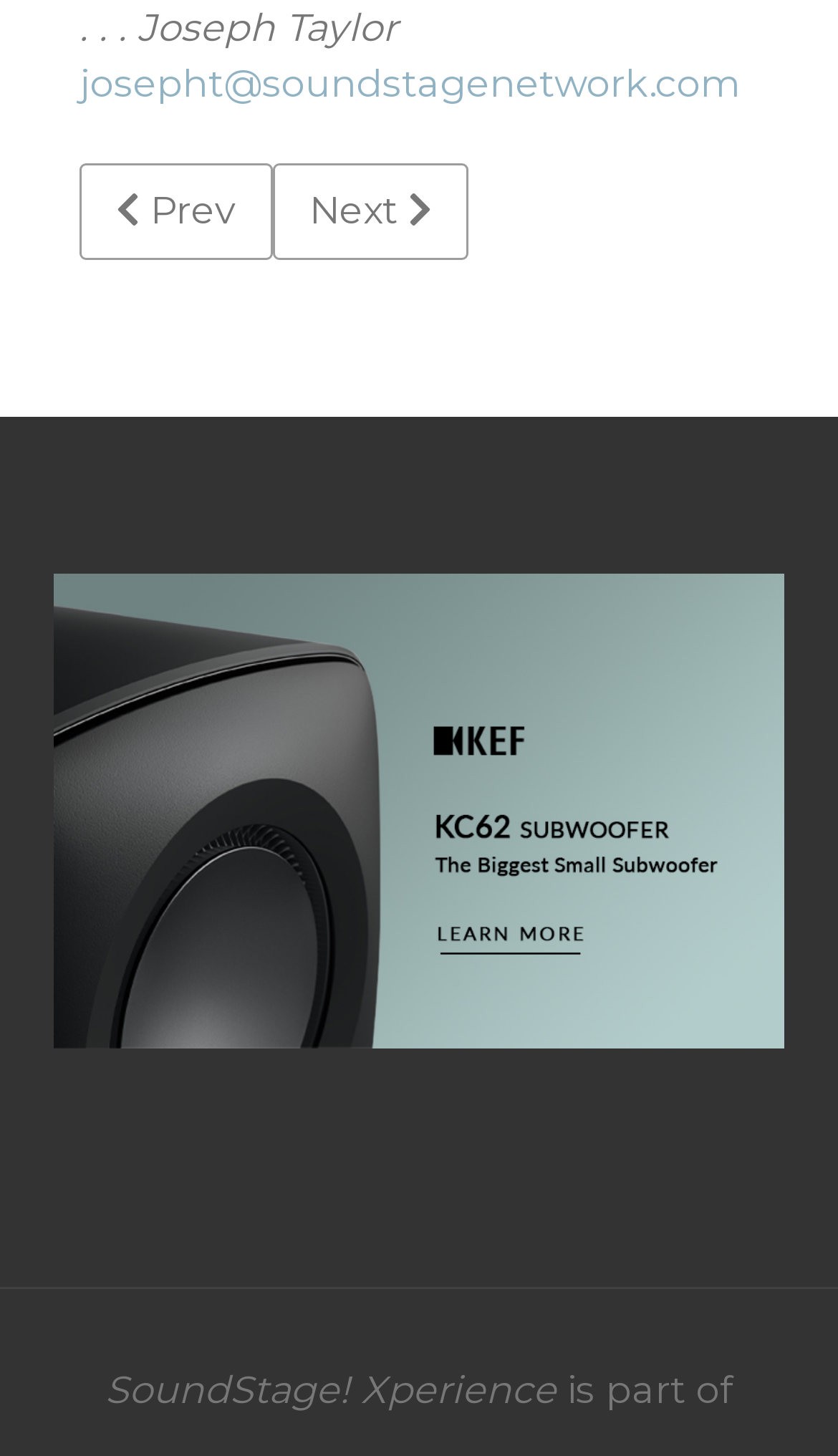Locate the bounding box coordinates of the UI element described by: "josepht@soundstagenetwork.com". The bounding box coordinates should consist of four float numbers between 0 and 1, i.e., [left, top, right, bottom].

[0.095, 0.041, 0.885, 0.072]